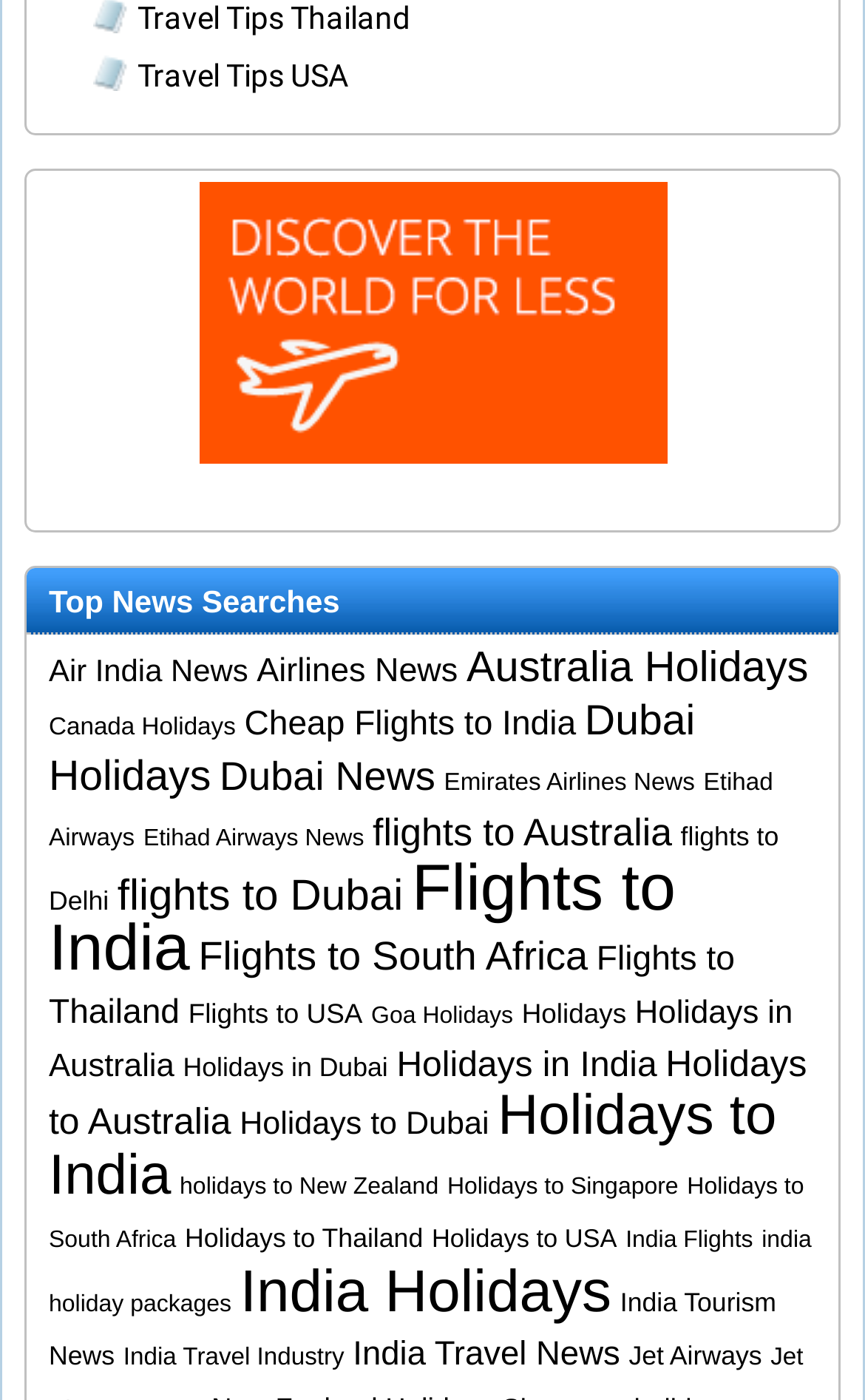Identify the bounding box coordinates of the HTML element based on this description: "Strella".

None